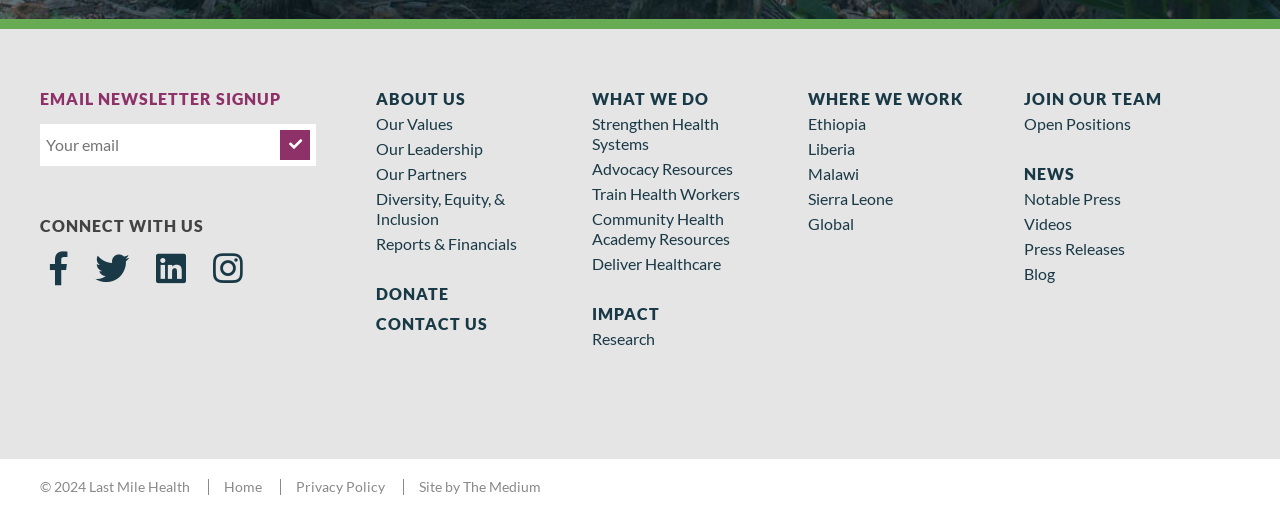Give a short answer to this question using one word or a phrase:
How many links are there in the ABOUT US section?

6